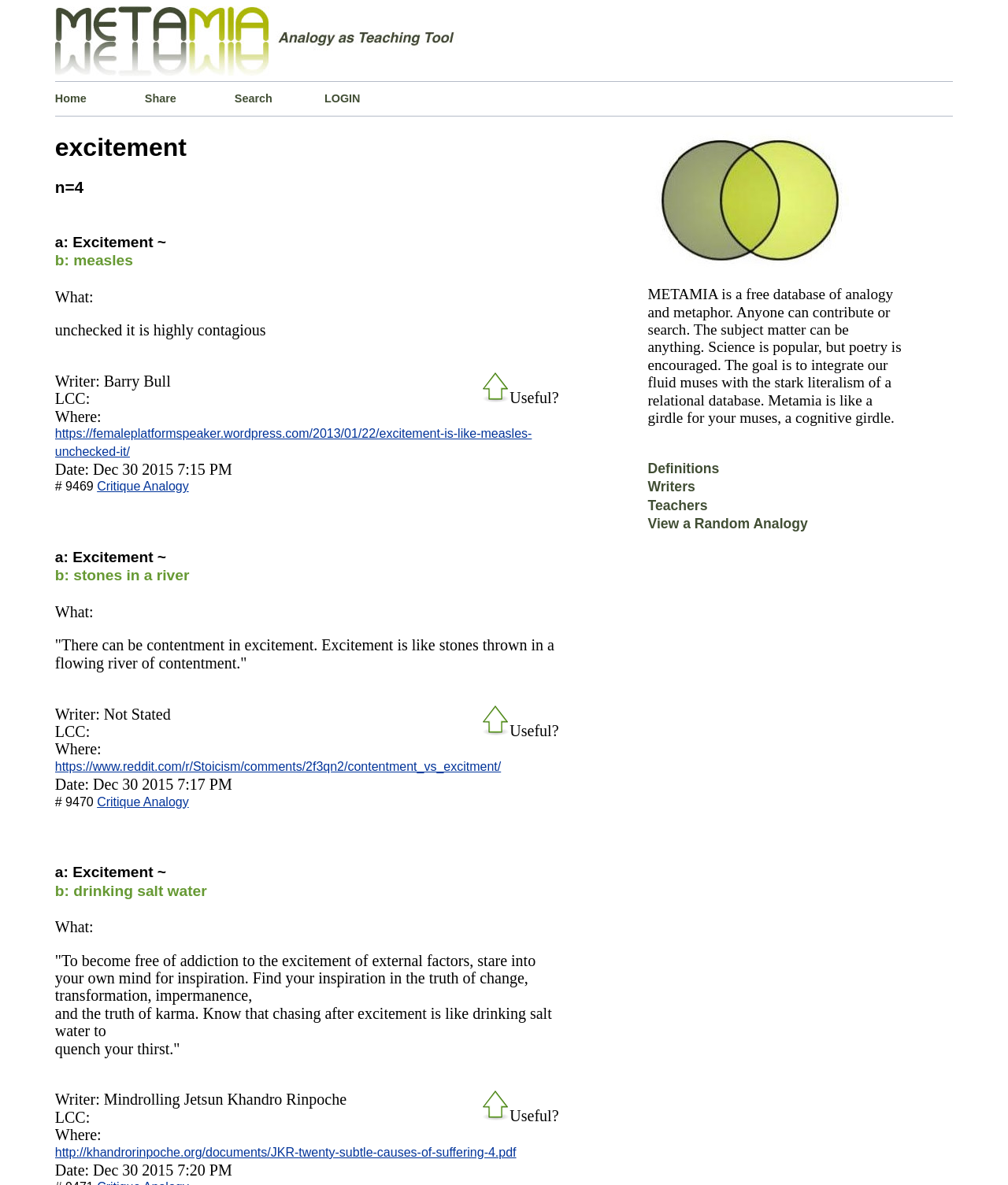Determine the bounding box coordinates for the region that must be clicked to execute the following instruction: "Login to the website".

[0.322, 0.069, 0.411, 0.098]